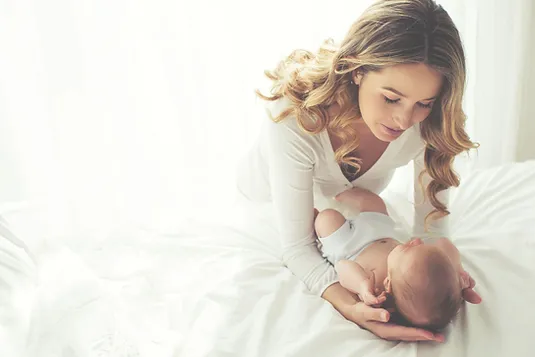What is the baby lying on?
Carefully analyze the image and provide a detailed answer to the question.

The caption explicitly states that the baby is lying on a white bedspread, which provides a clean and serene background for the tender moment between the mother and the baby.